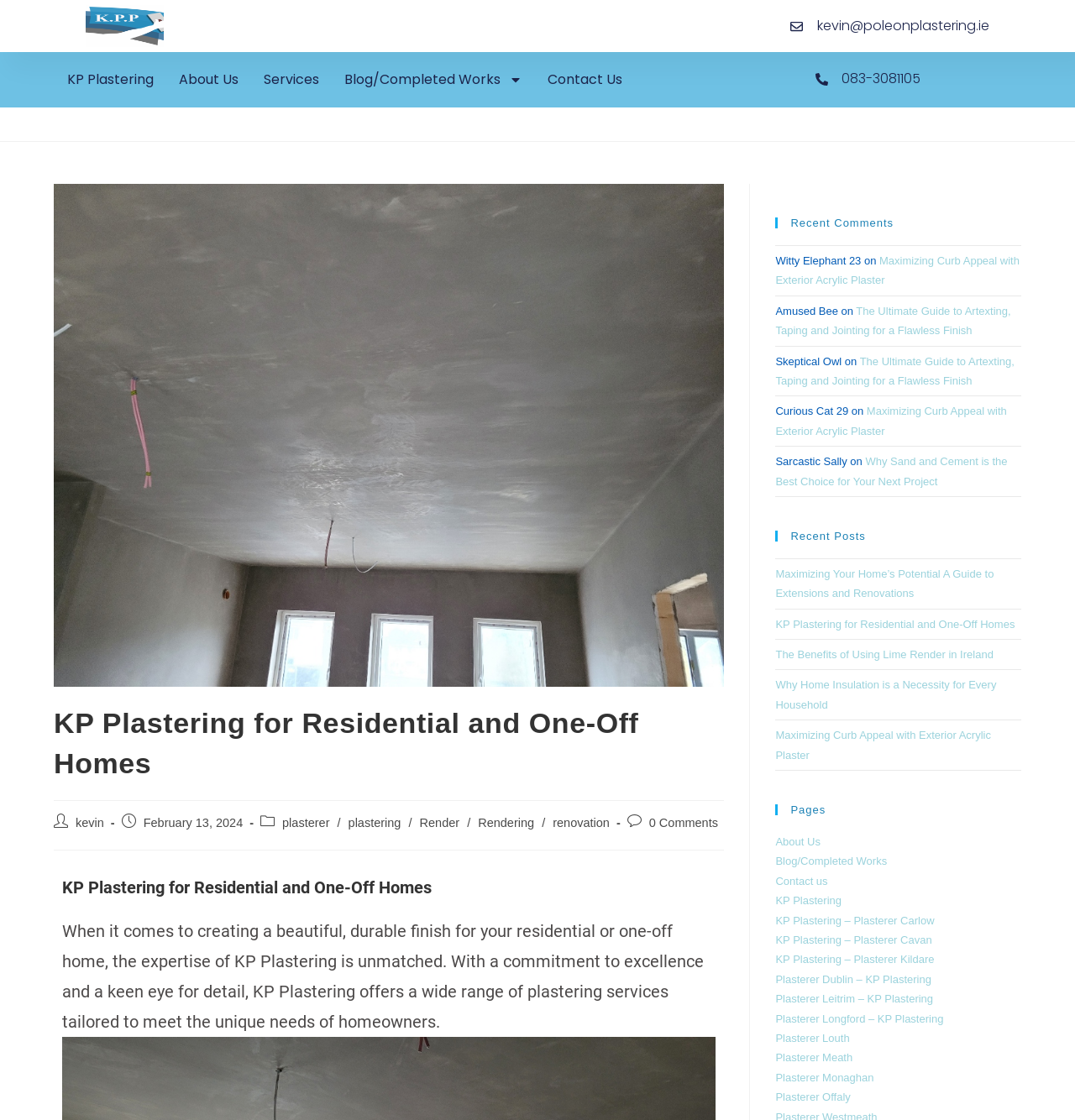Construct a comprehensive description capturing every detail on the webpage.

The webpage is about KP Plastering, a company that provides plastering services for residential and one-off homes. At the top of the page, there is a logo and a navigation menu with links to "About Us", "Services", "Blog/Completed Works", and "Contact Us". Below the navigation menu, there is a large header that reads "KP Plastering for Residential and One-Off Homes".

The main content of the page is divided into two sections. On the left side, there is a section that describes the company's expertise and services, stating that KP Plastering offers a wide range of plastering services tailored to meet the unique needs of homeowners. Below this section, there is a list of recent comments from users, including "Witty Elephant 23", "Amused Bee", "Skeptical Owl", "Curious Cat 29", and "Sarcastic Sally", each with a link to a related article.

On the right side, there is a section that lists recent posts, including "Maximizing Your Home’s Potential A Guide to Extensions and Renovations", "KP Plastering for Residential and One-Off Homes", "The Benefits of Using Lime Render in Ireland", and "Why Home Insulation is a Necessity for Every Household". Below this section, there is a list of pages, including "About Us", "Blog/Completed Works", "Contact us", and several links to KP Plastering services in different locations, such as Carlow, Cavan, Kildare, and Dublin.

There are several images on the page, including a logo image at the top, an image of a person on the left side, and several icons and graphics throughout the page. The overall layout is organized and easy to navigate, with clear headings and concise text.